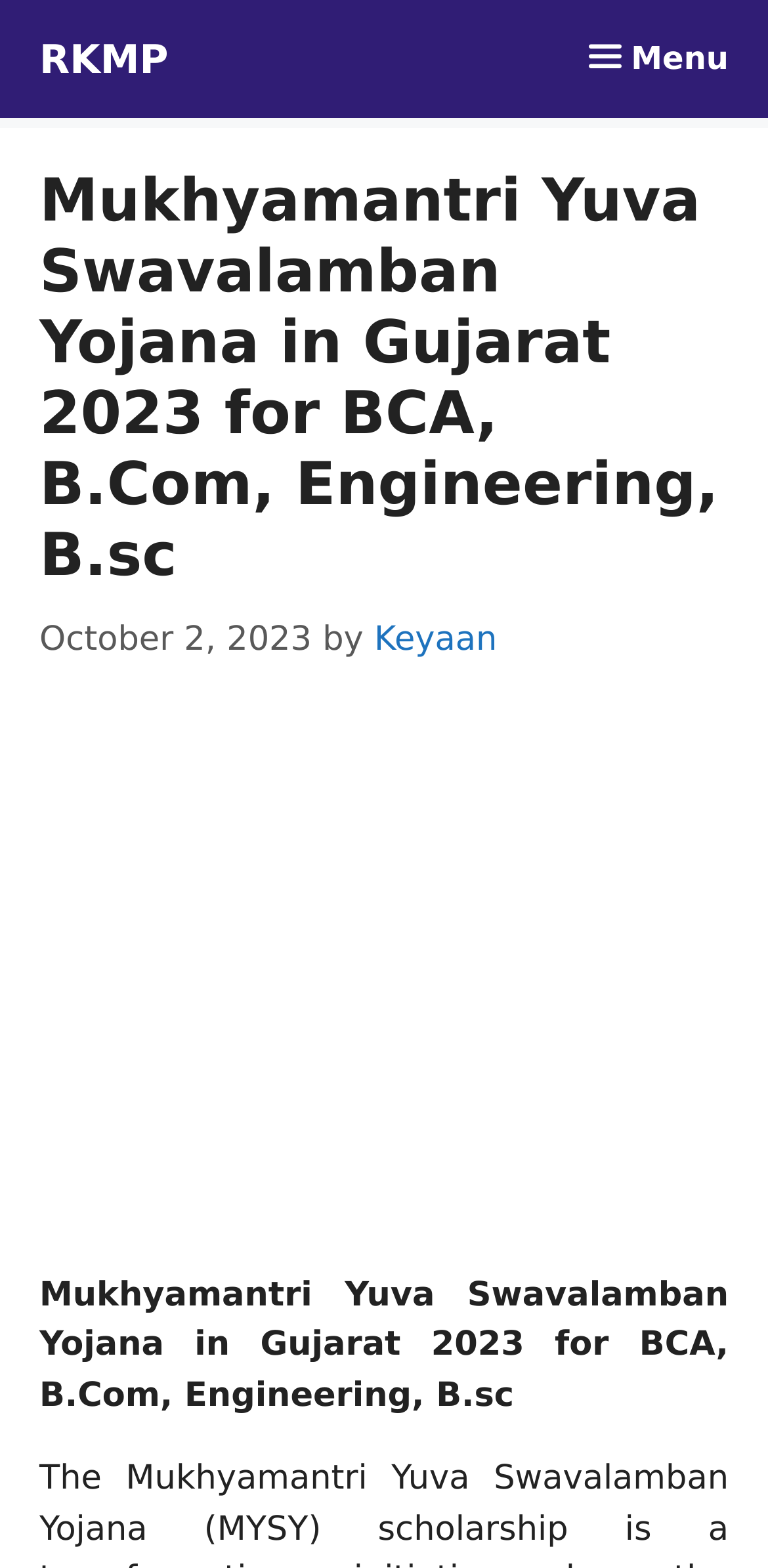Please find and give the text of the main heading on the webpage.

Mukhyamantri Yuva Swavalamban Yojana in Gujarat 2023 for BCA, B.Com, Engineering, B.sc